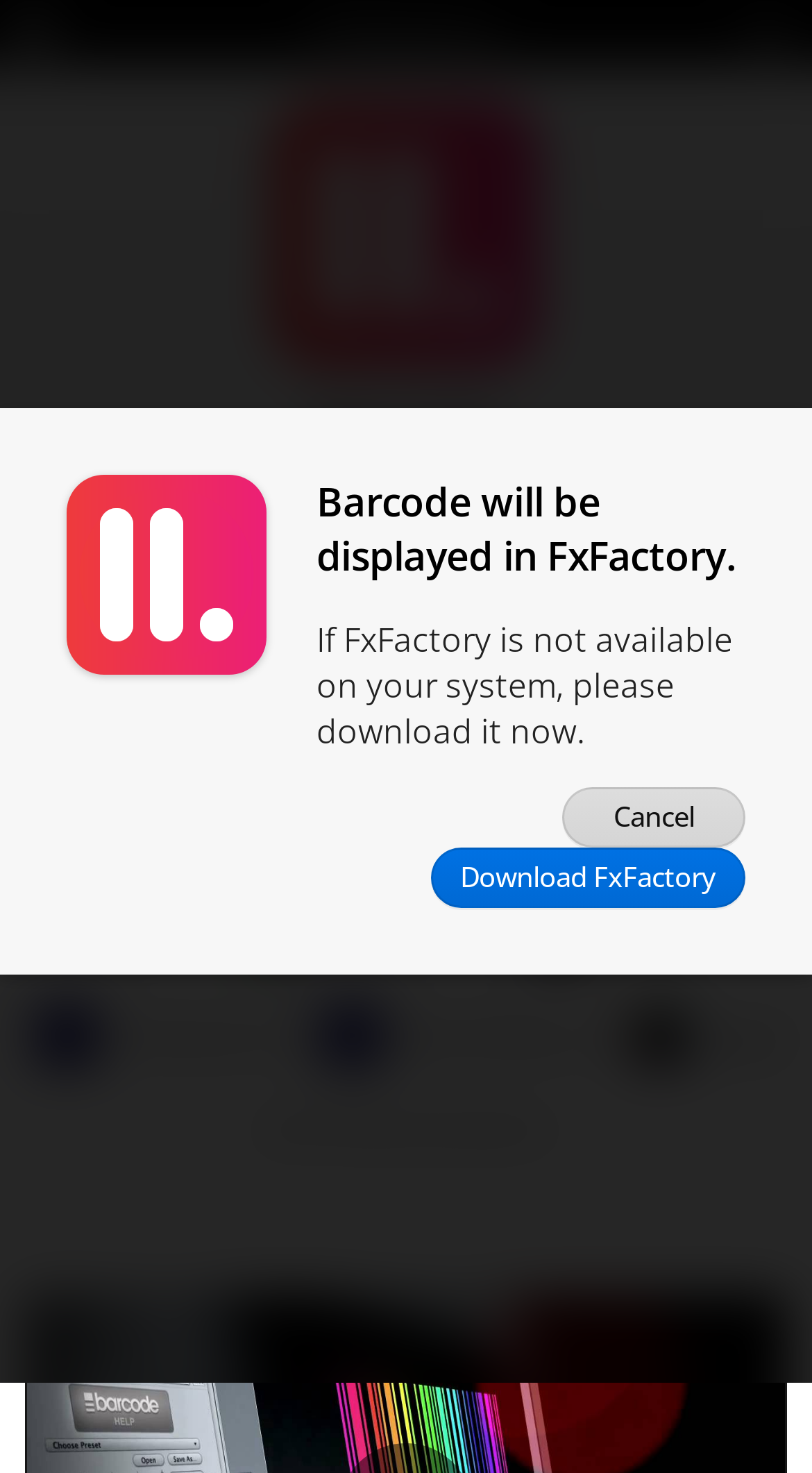What type of barcode can be simulated?
Please answer the question with a single word or phrase, referencing the image.

EAN-13